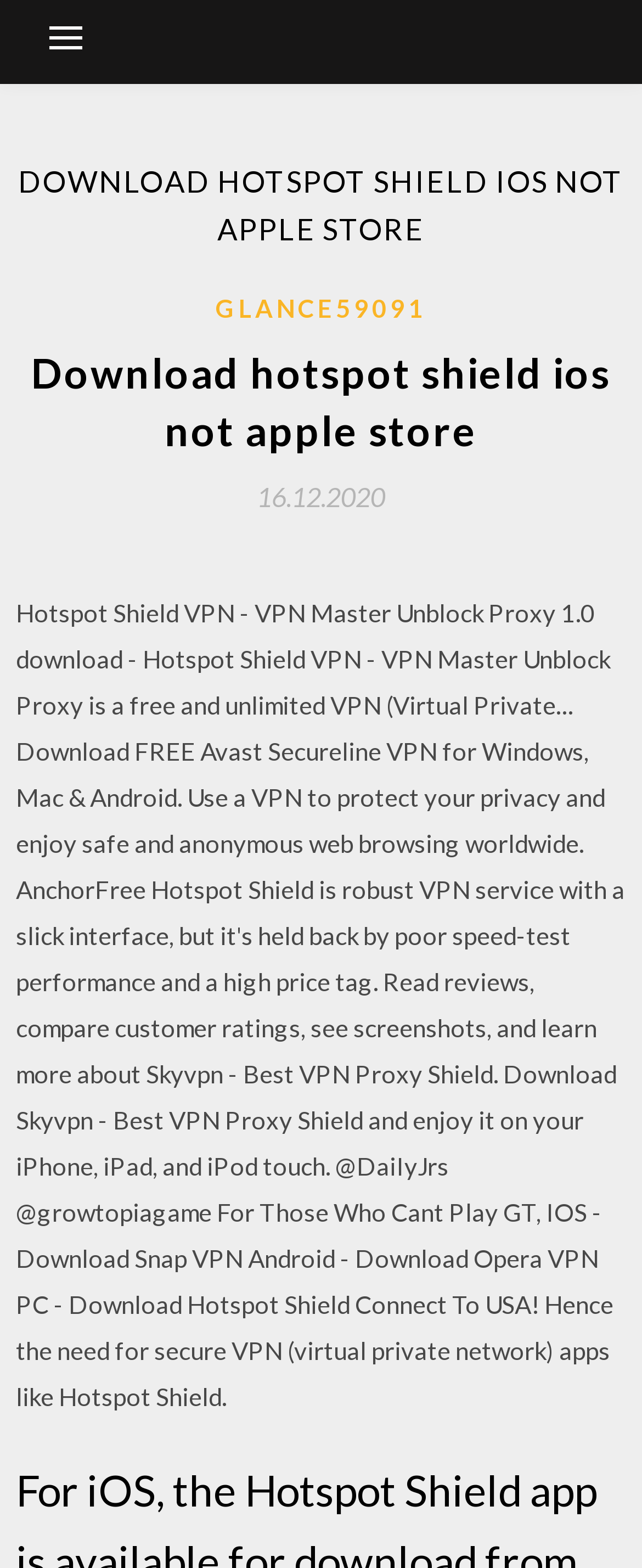Provide your answer in one word or a succinct phrase for the question: 
What is the name of the VPN service?

Hotspot Shield